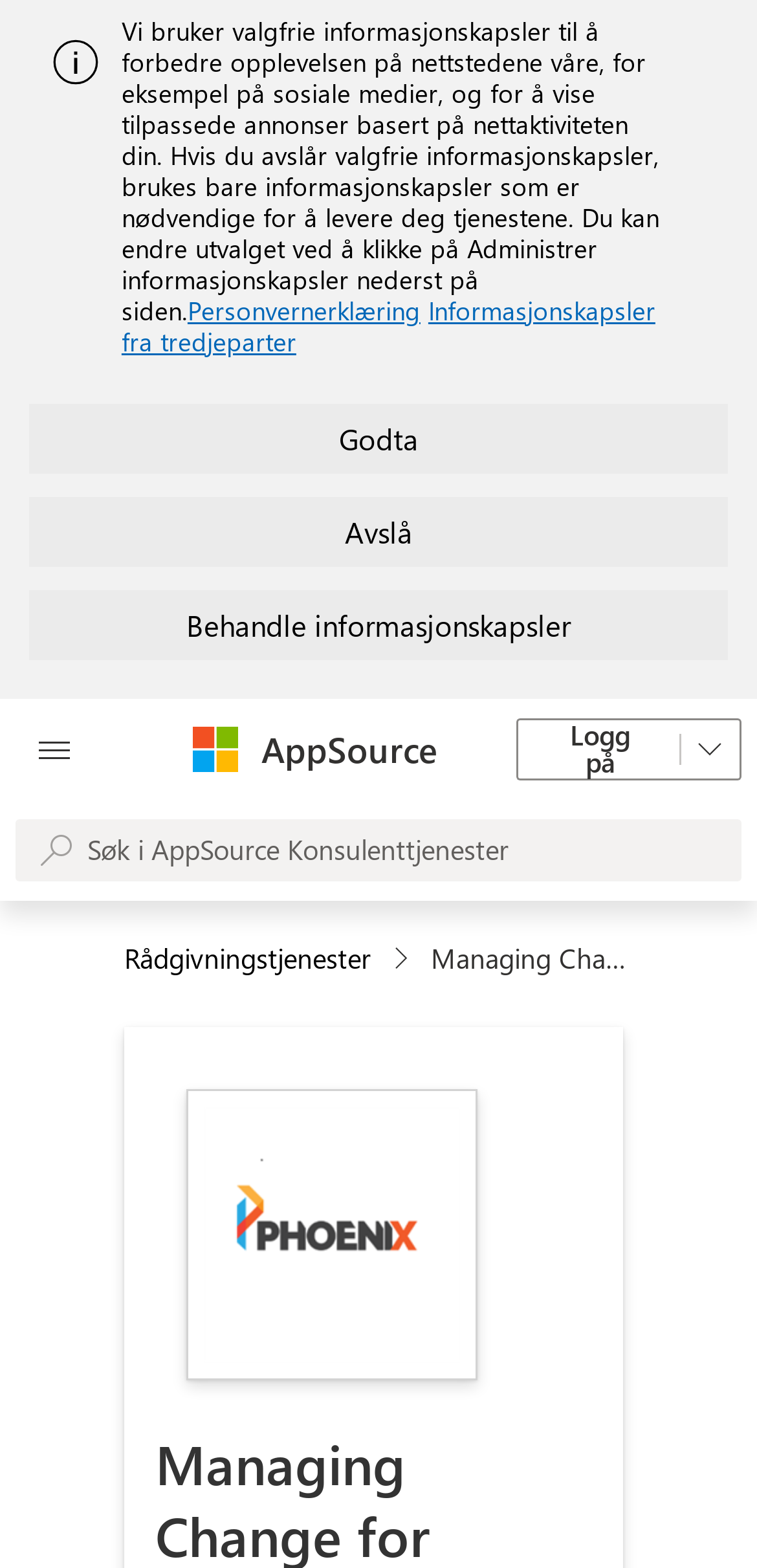Determine the bounding box coordinates of the clickable element to complete this instruction: "Search in AppSource". Provide the coordinates in the format of four float numbers between 0 and 1, [left, top, right, bottom].

[0.021, 0.522, 0.979, 0.562]